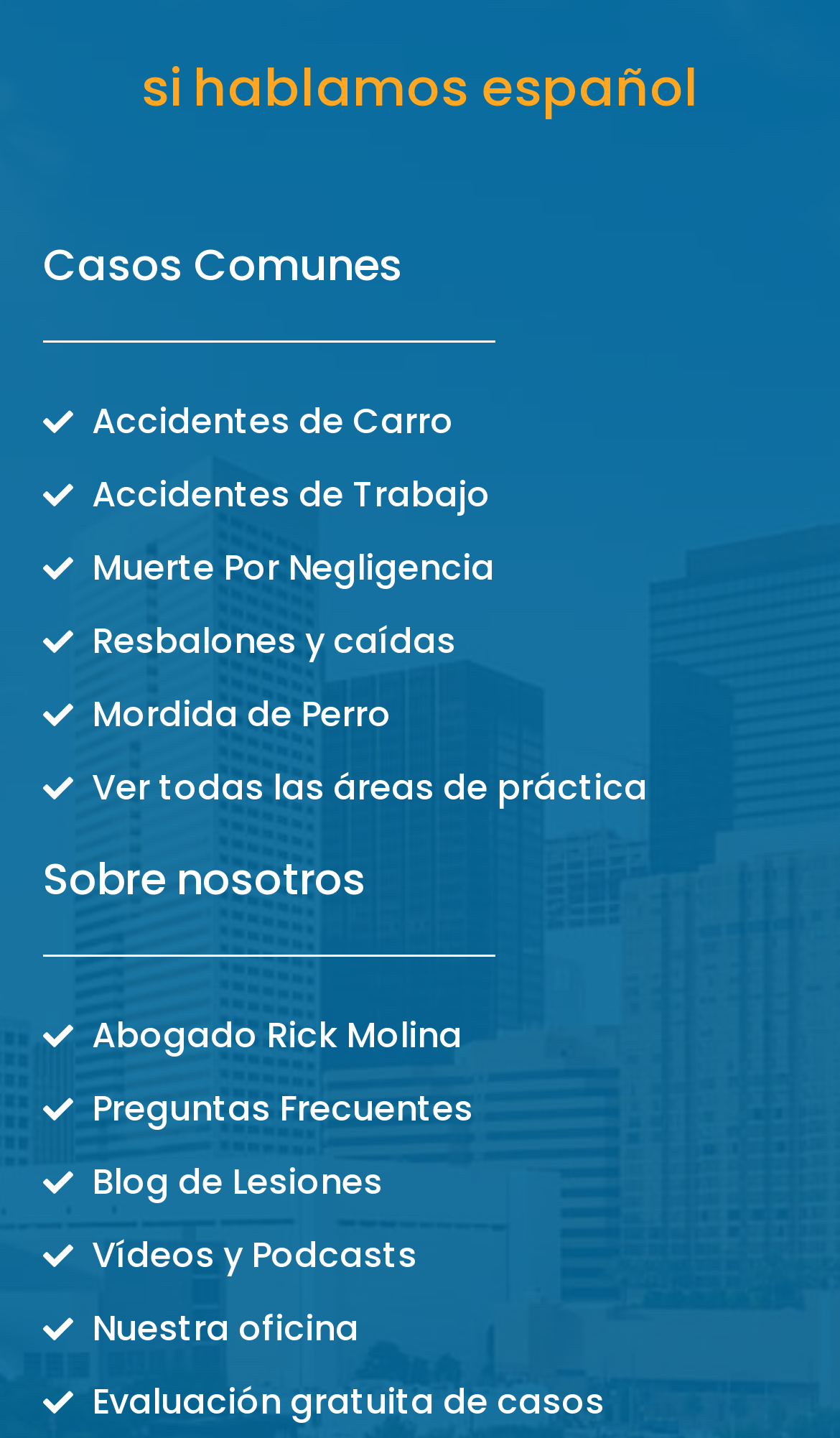Please find and report the bounding box coordinates of the element to click in order to perform the following action: "Get a 'Evaluación gratuita de casos'". The coordinates should be expressed as four float numbers between 0 and 1, in the format [left, top, right, bottom].

[0.051, 0.957, 0.949, 0.993]